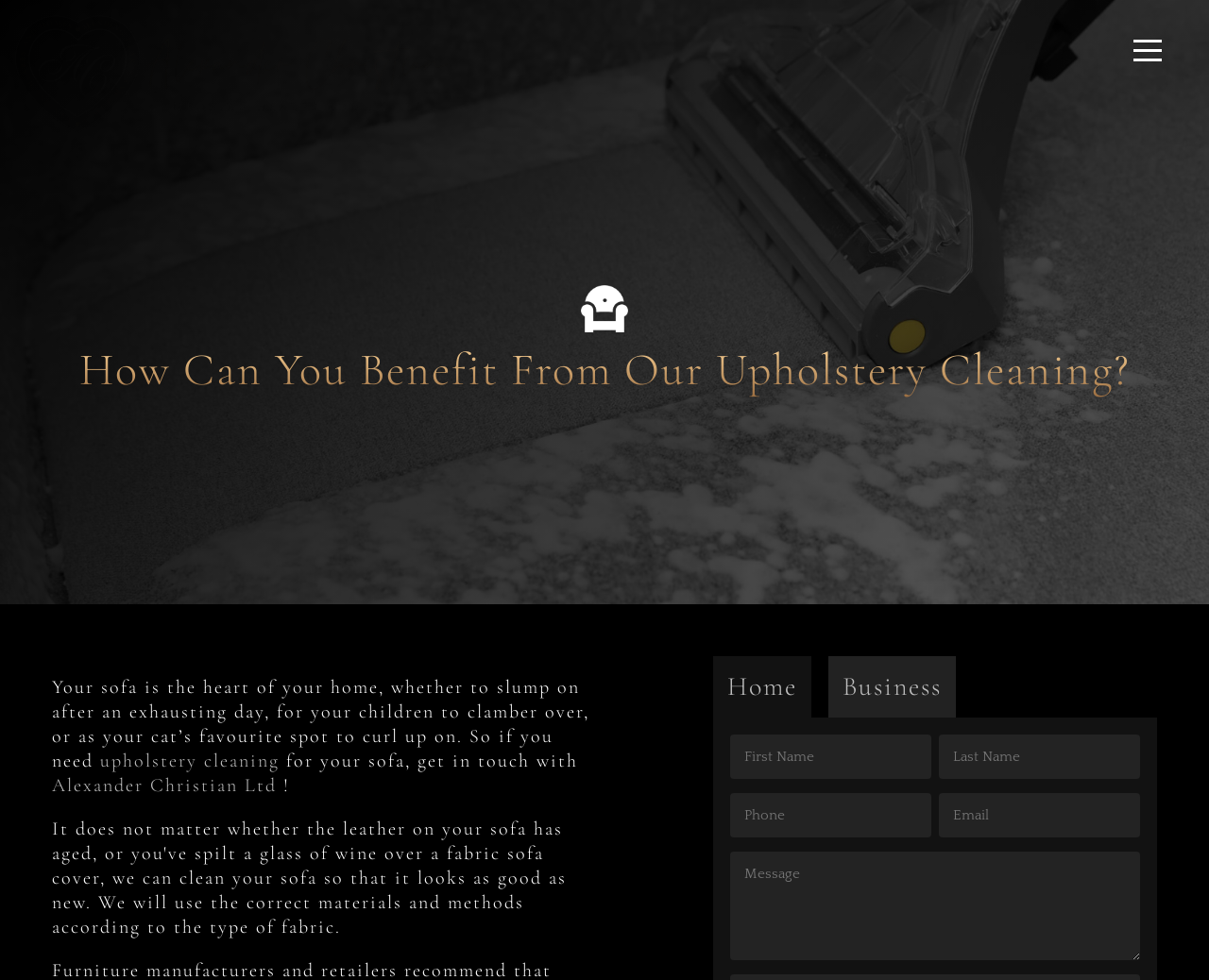Write a detailed summary of the webpage, including text, images, and layout.

The webpage is about upholstery cleaning services provided by Alexander Christian Ltd. At the top, there is a logo of Alexander Christian, accompanied by a link to the company's name. Below the logo, there is an image of a leather and upholstery cleaning icon. 

The main content of the webpage starts with a heading that asks how one can benefit from their upholstery cleaning services. Following this heading, there is a paragraph of text that describes the importance of cleaning one's sofa, as it is a central part of the home. Within this paragraph, there are links to "upholstery cleaning" and "Alexander Christian Ltd". 

On the right side of the page, there are two headings, "Home" and "Business", which are likely navigation links to other sections of the website.